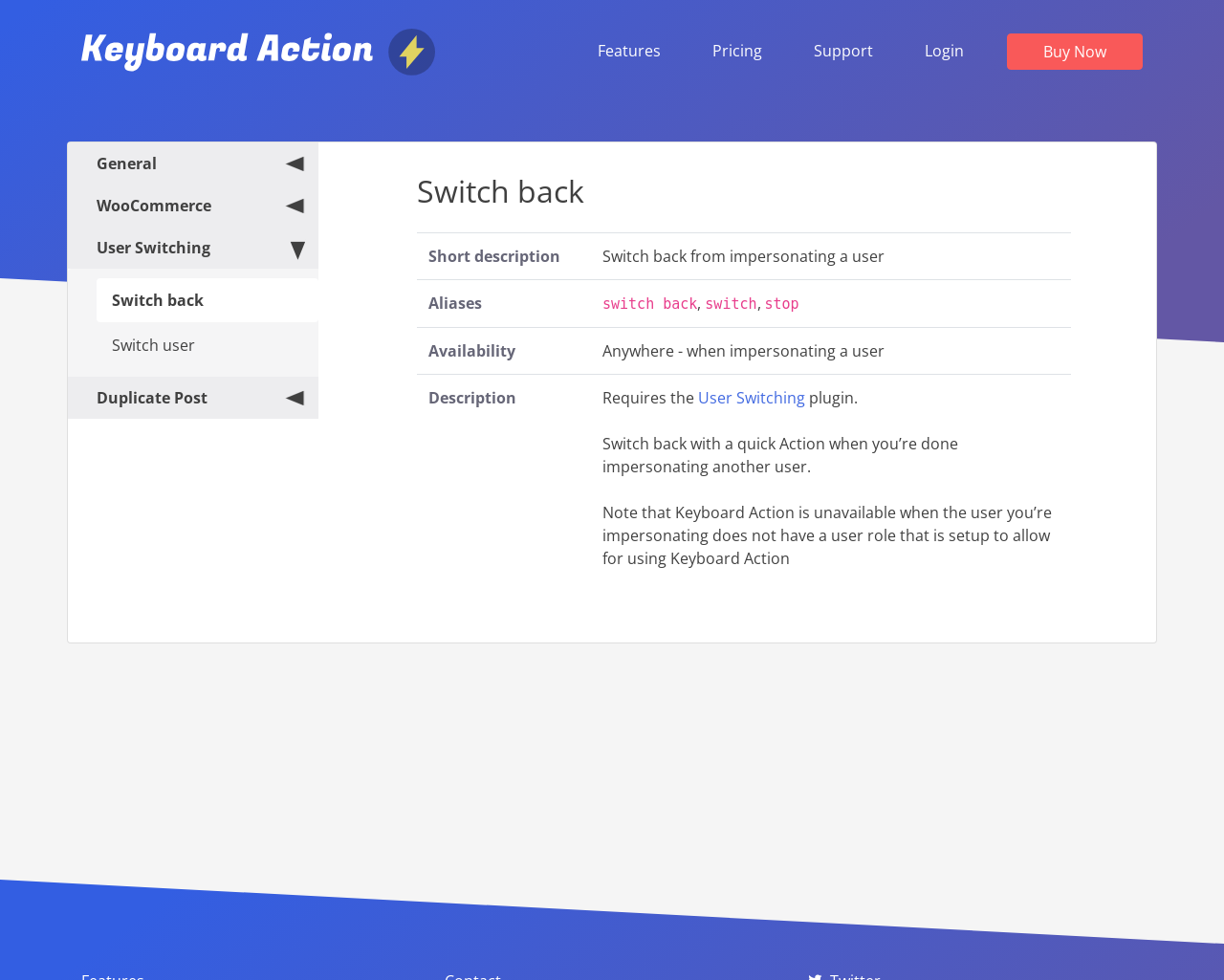Write a detailed summary of the webpage, including text, images, and layout.

This webpage appears to be a plugin description page, specifically for the "User Switching" plugin. At the top, there is a navigation menu with links to "Features", "Pricing", "Support", "Login", and "Buy Now". 

Below the navigation menu, there is a main section that contains an article with several sections. The first section has a heading "Switch back" and a table with four rows. Each row has two columns, with the first column being a row header and the second column being a grid cell. The row headers are "Short description", "Aliases", "Availability", and "Description", and the corresponding grid cells contain brief descriptions of the plugin's features.

In the "Description" section, there is a longer text that explains the plugin's functionality, including the requirement for the "User Switching" plugin and the ability to switch back with a quick action when impersonating another user. This section also contains a link to the "User Switching" plugin.

On the left side of the page, there are several links, including "Switch back", "Switch user", and "Duplicate Post", which are likely related to the plugin's functionality. There is also a small image above the navigation menu, but its content is not specified.